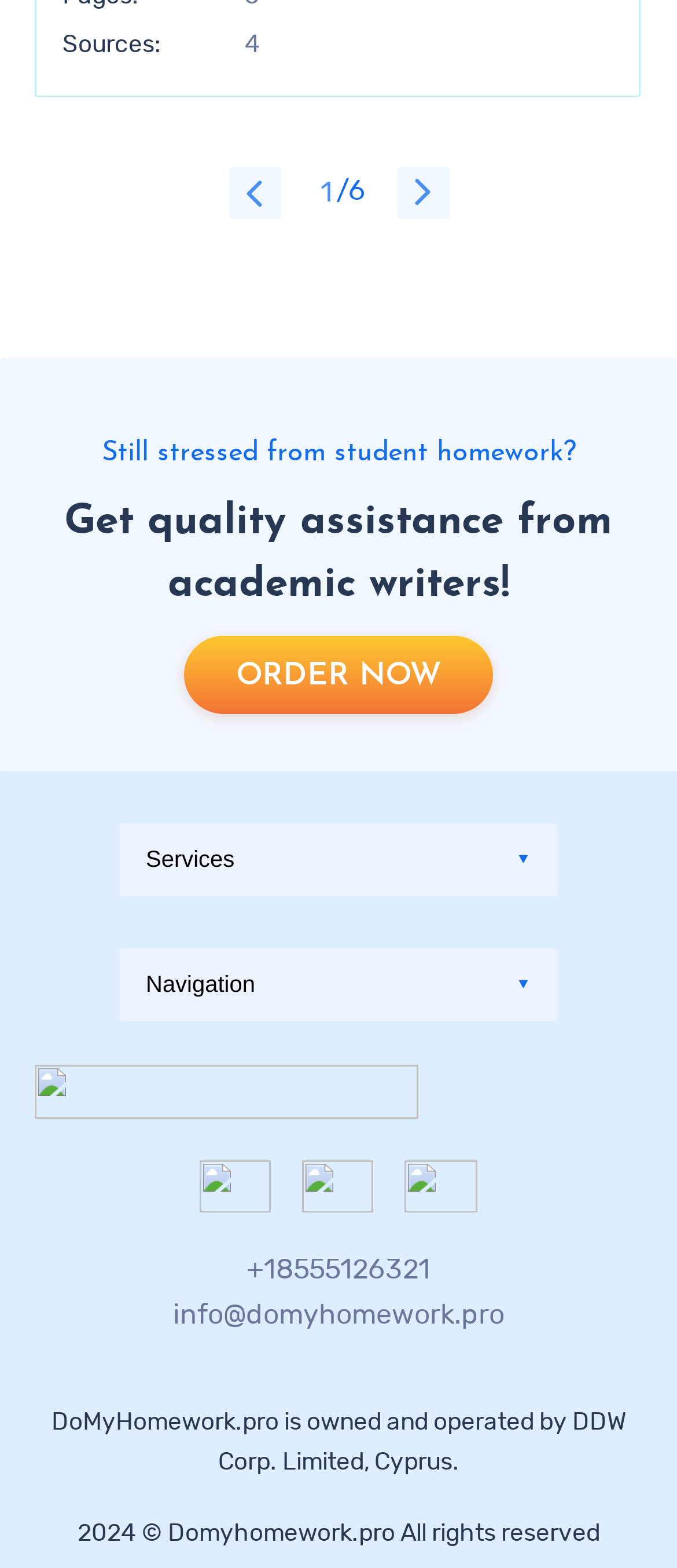Use a single word or phrase to answer the following:
What is the email address for contact?

info@domyhomework.pro